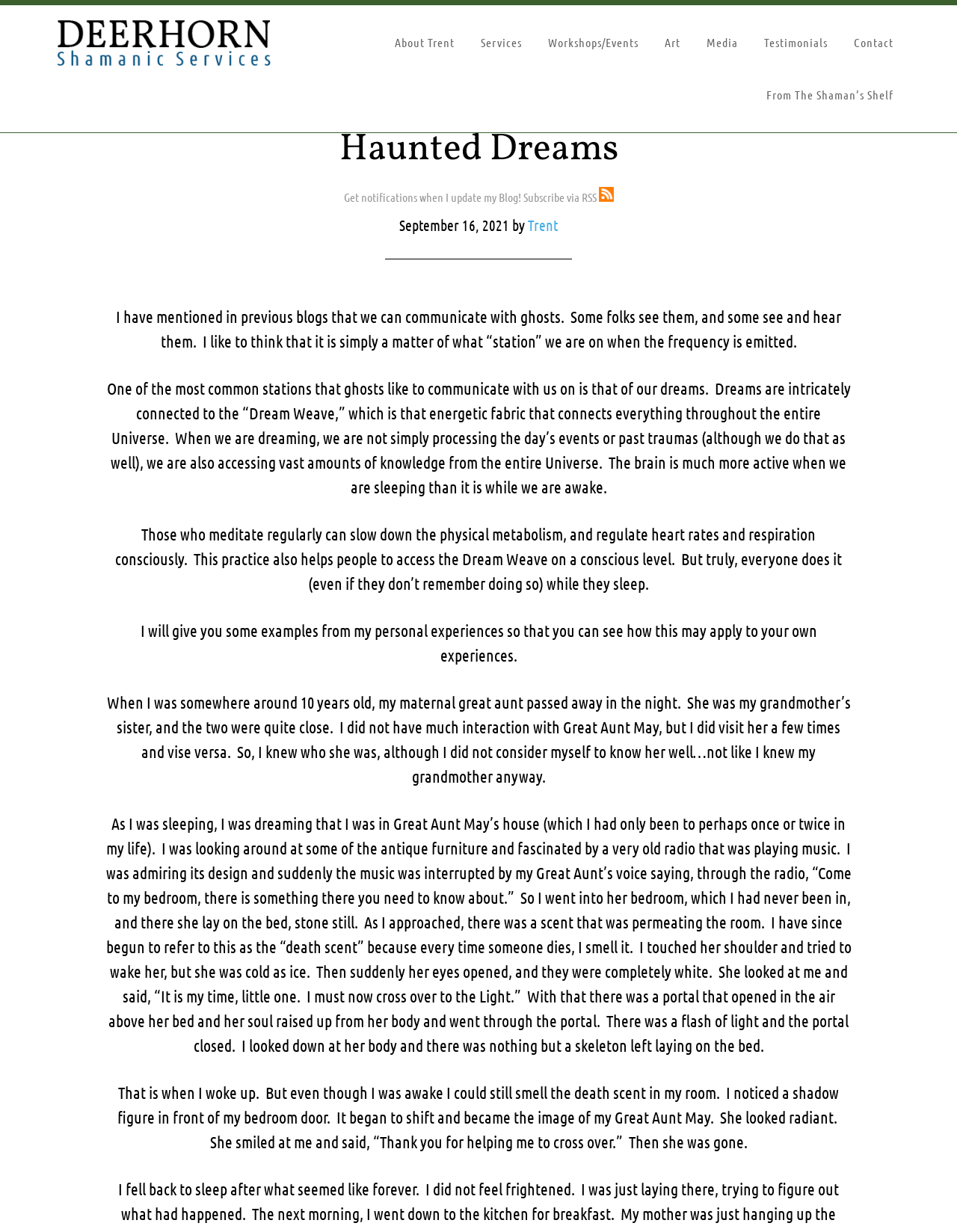What is the name of the shamanic service?
Using the visual information from the image, give a one-word or short-phrase answer.

Deerhorn Shamanic Services